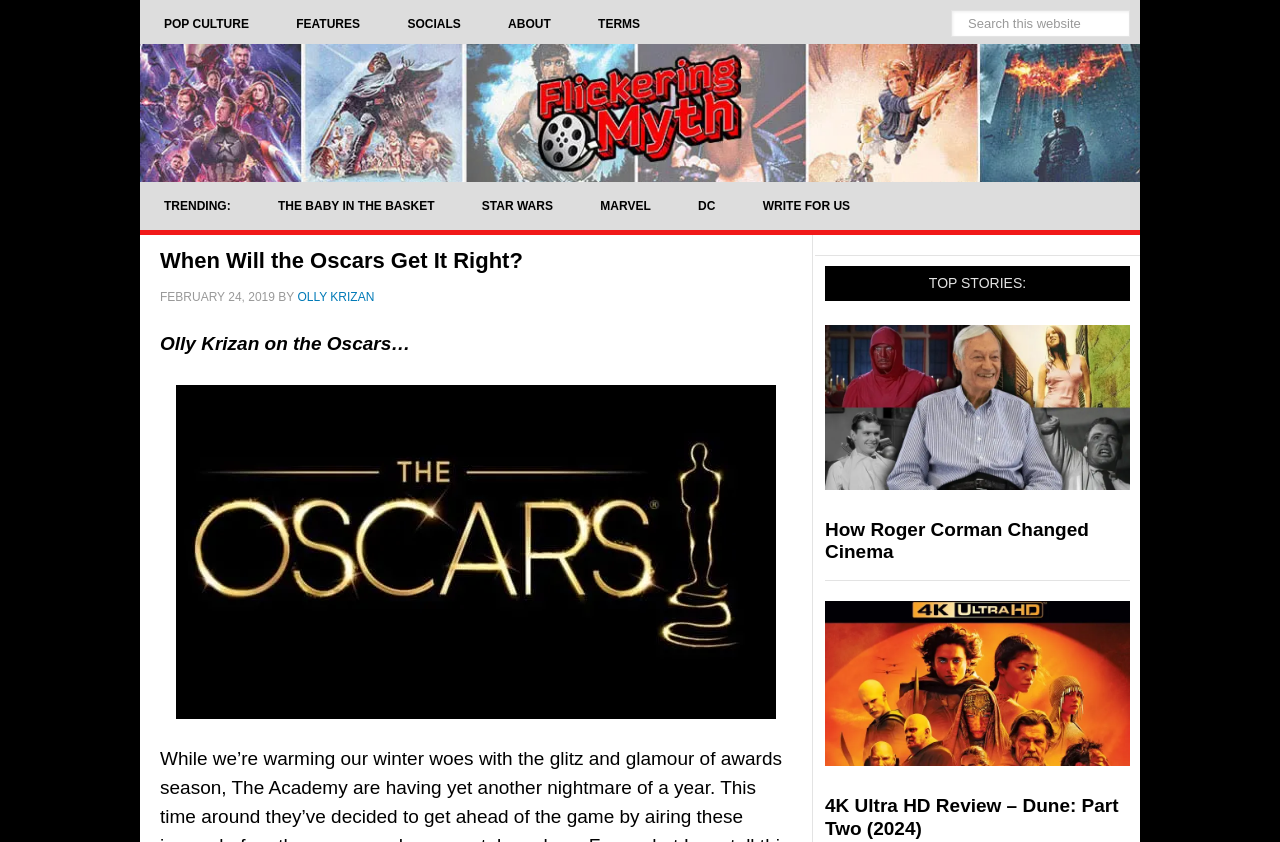Identify and provide the main heading of the webpage.

When Will the Oscars Get It Right?